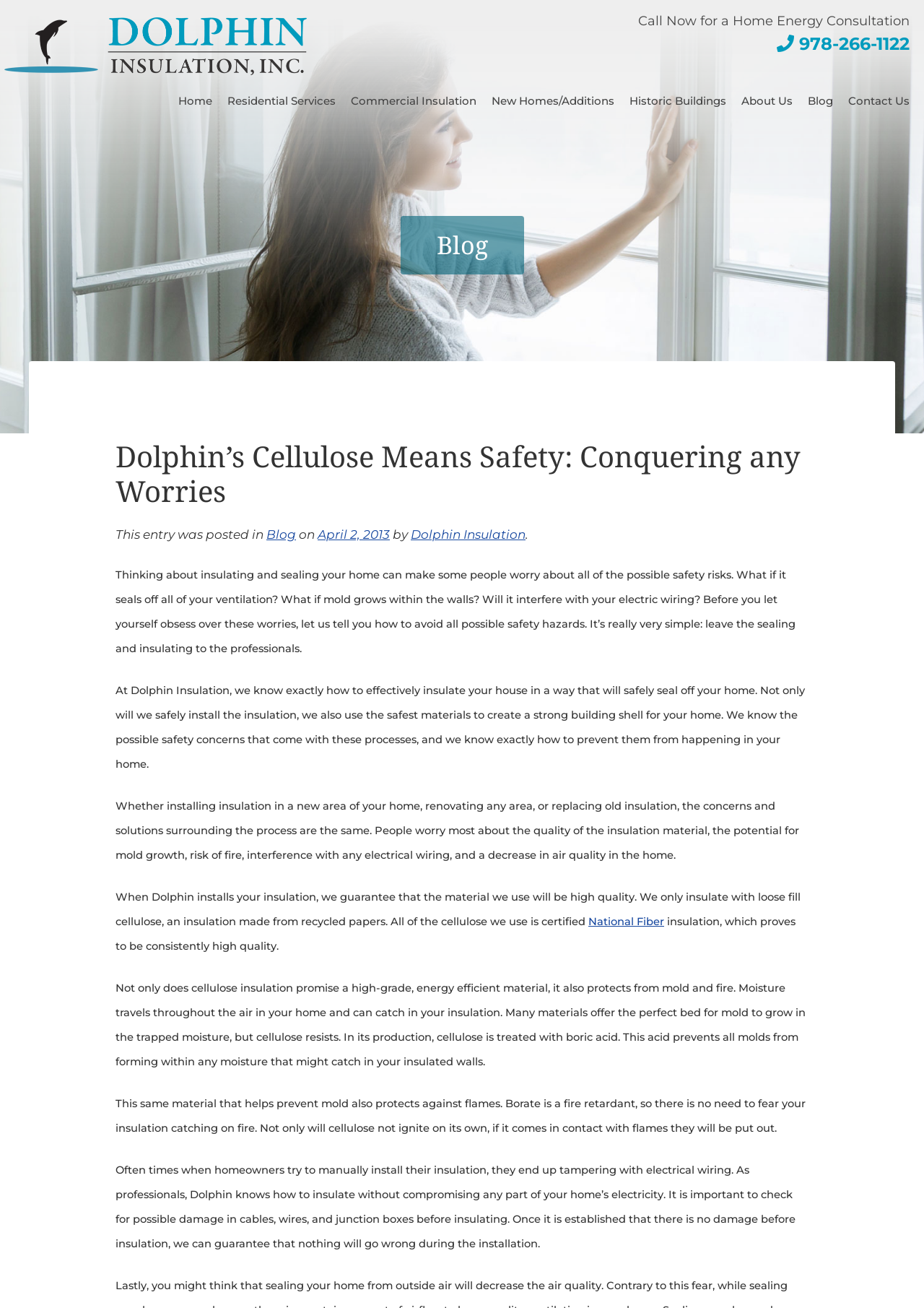Please find the bounding box coordinates of the element that must be clicked to perform the given instruction: "Call the phone number". The coordinates should be four float numbers from 0 to 1, i.e., [left, top, right, bottom].

[0.691, 0.027, 0.984, 0.04]